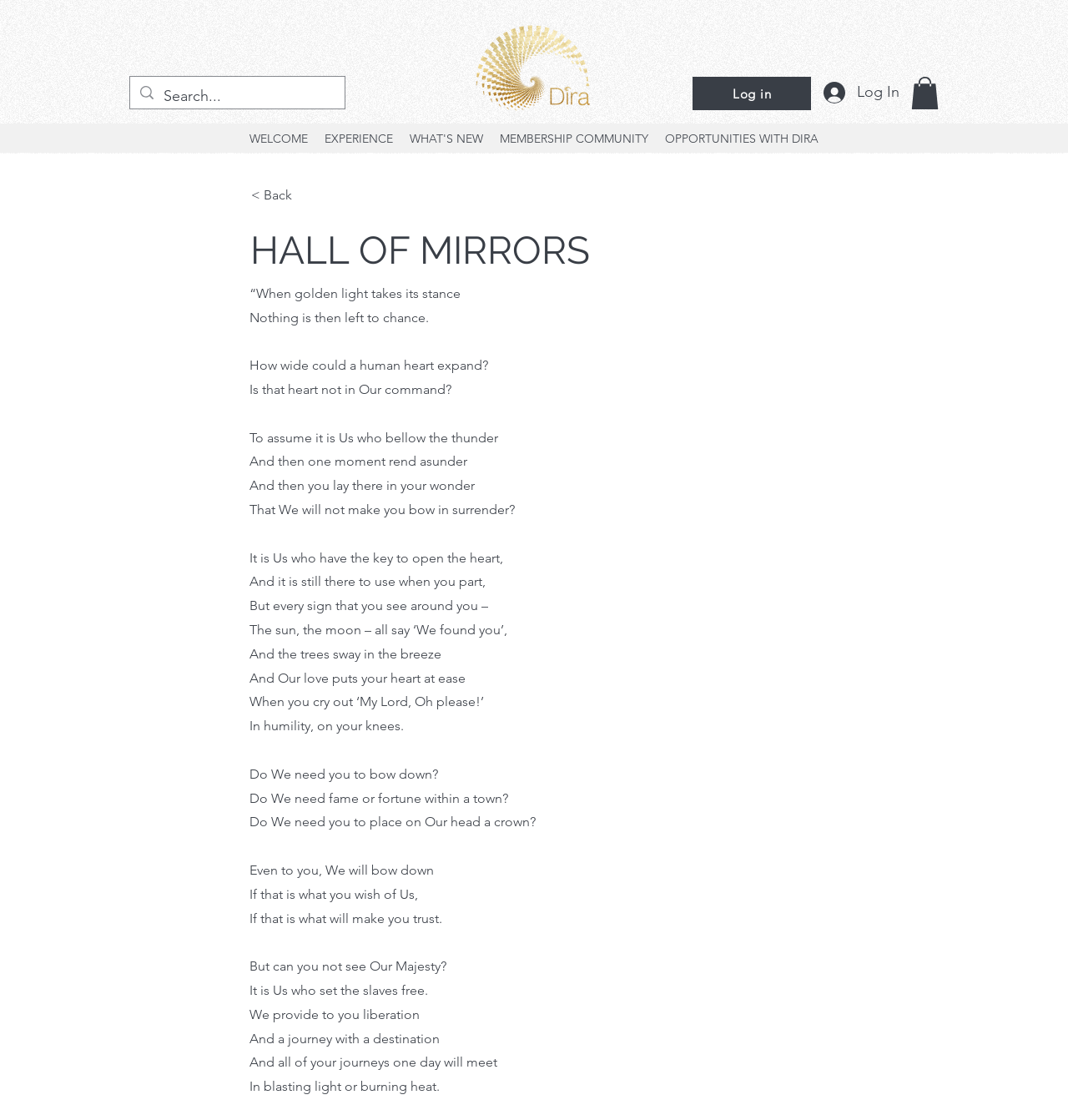What is the button next to the 'Log in' link?
Observe the image and answer the question with a one-word or short phrase response.

Log In